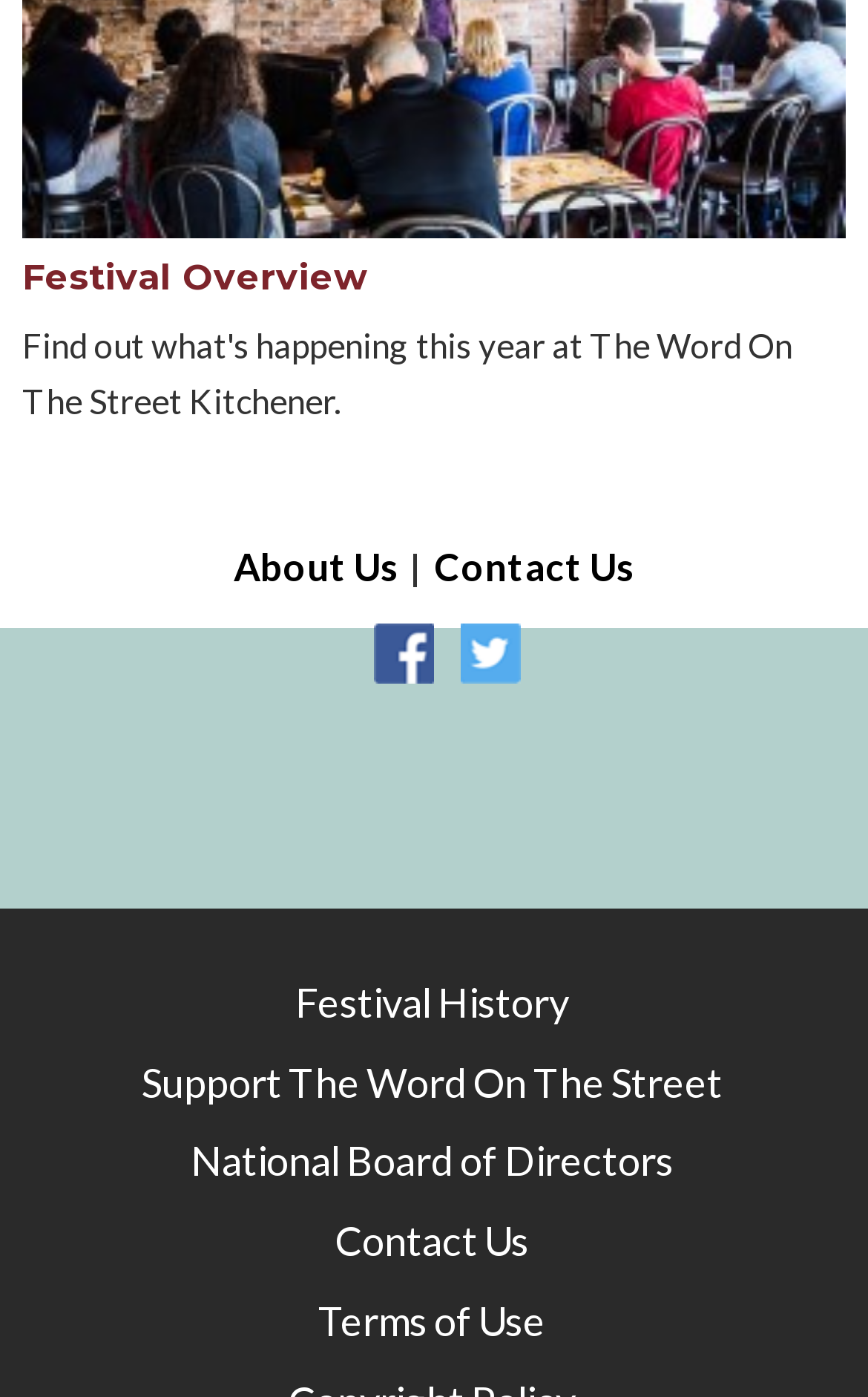Provide the bounding box coordinates for the UI element described in this sentence: "Terms of Use". The coordinates should be four float values between 0 and 1, i.e., [left, top, right, bottom].

[0.367, 0.926, 0.628, 0.967]